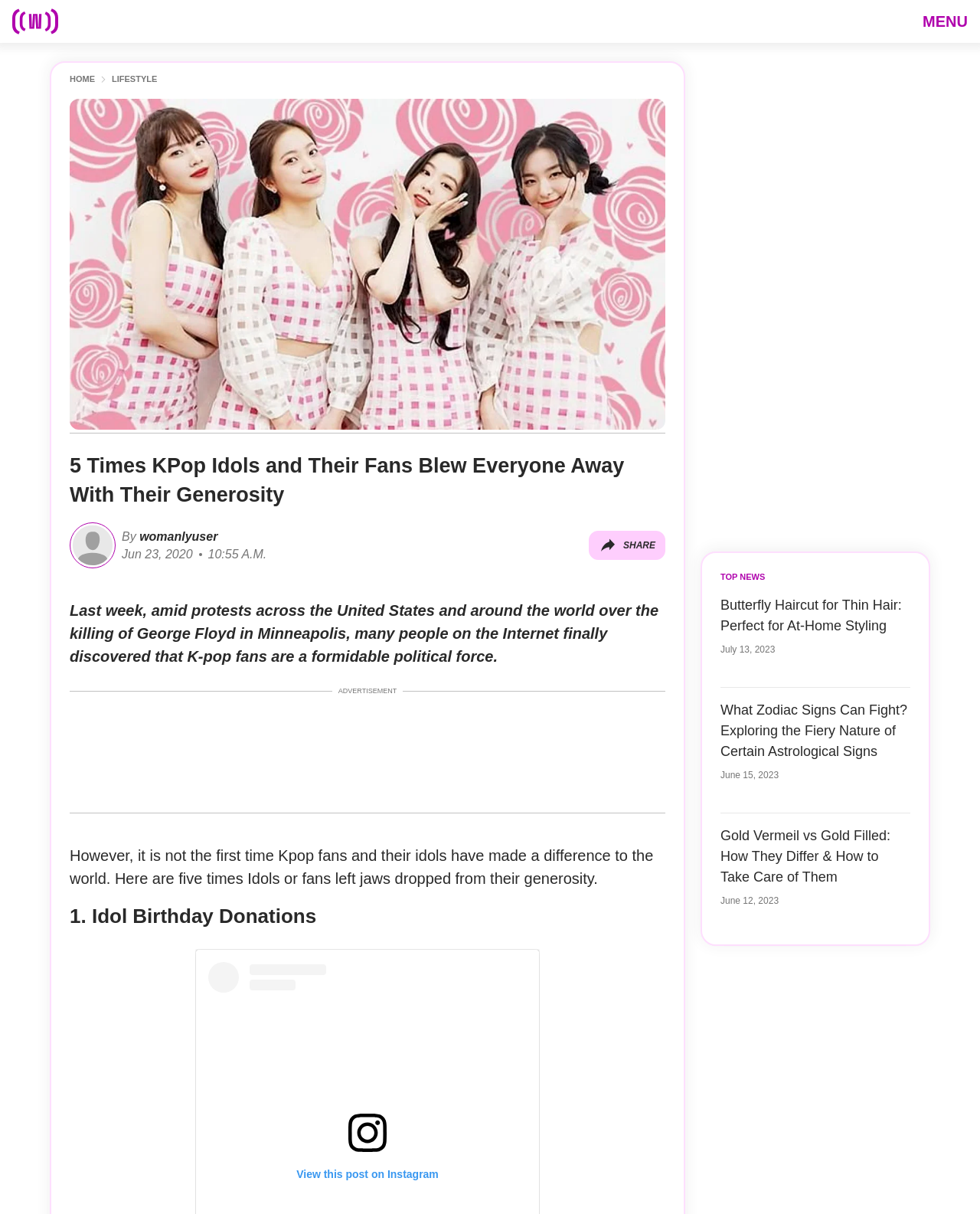Determine the bounding box coordinates of the clickable element to achieve the following action: 'Click the menu button'. Provide the coordinates as four float values between 0 and 1, formatted as [left, top, right, bottom].

[0.941, 0.01, 0.988, 0.025]